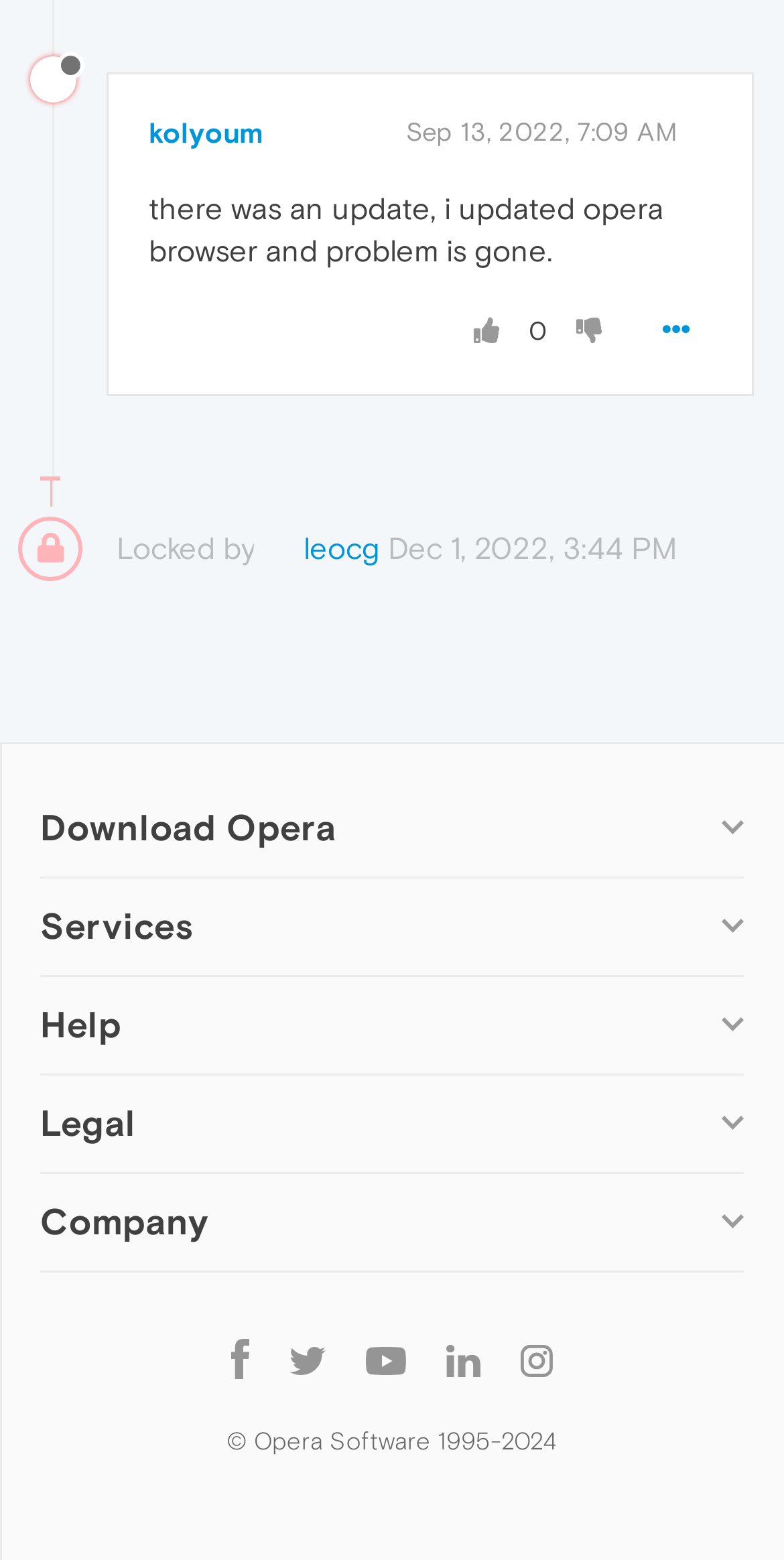Locate the UI element described as follows: "Opera for basic phones". Return the bounding box coordinates as four float numbers between 0 and 1 in the order [left, top, right, bottom].

[0.079, 0.92, 0.427, 0.938]